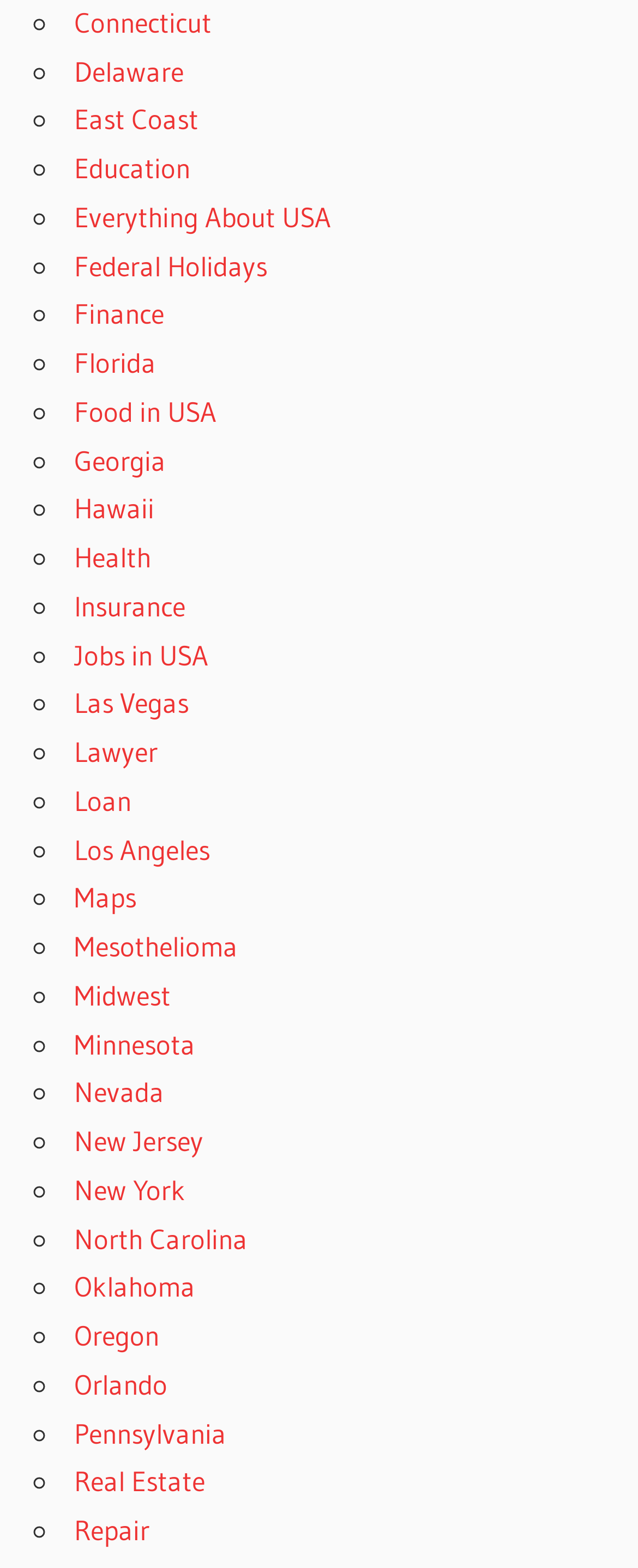Determine the bounding box coordinates of the section I need to click to execute the following instruction: "Click on Connecticut". Provide the coordinates as four float numbers between 0 and 1, i.e., [left, top, right, bottom].

[0.116, 0.003, 0.331, 0.025]